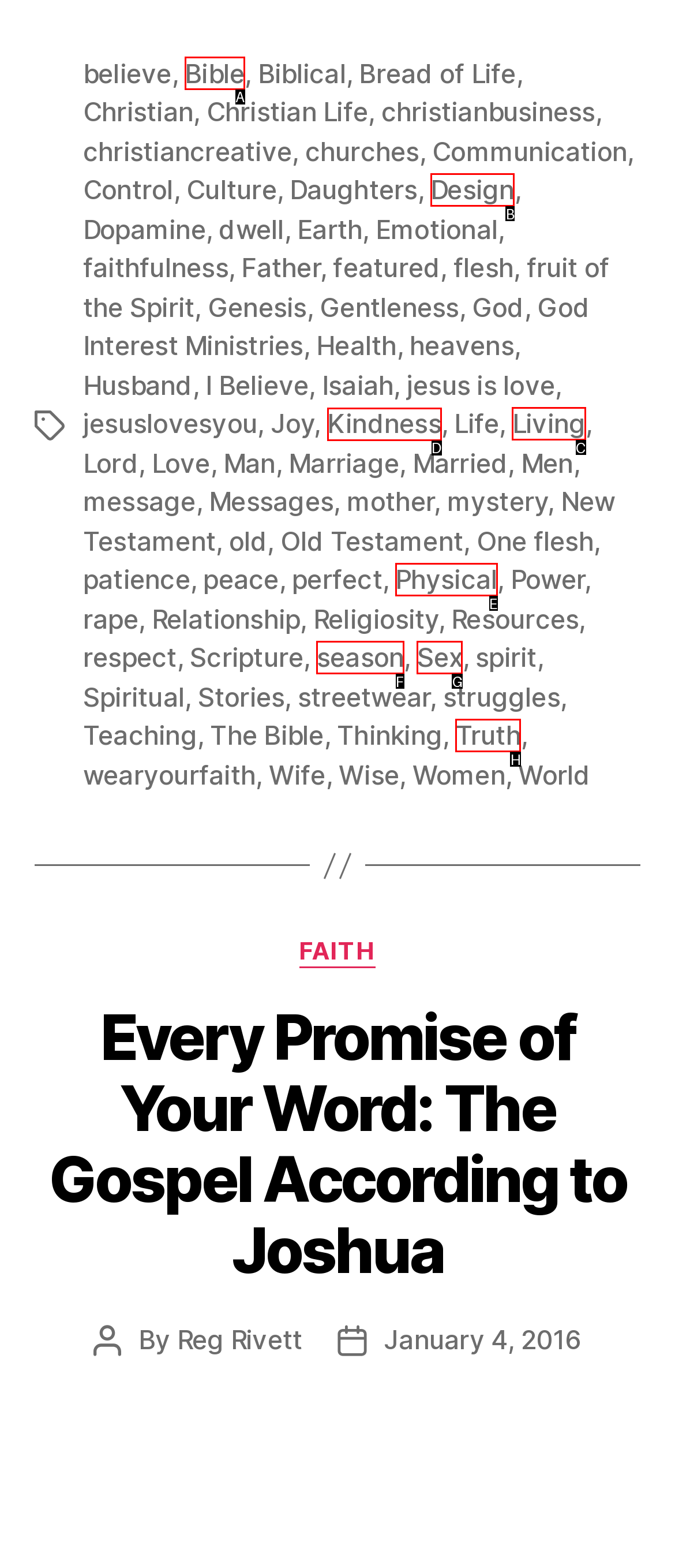Decide which UI element to click to accomplish the task: Contact via hotline
Respond with the corresponding option letter.

None